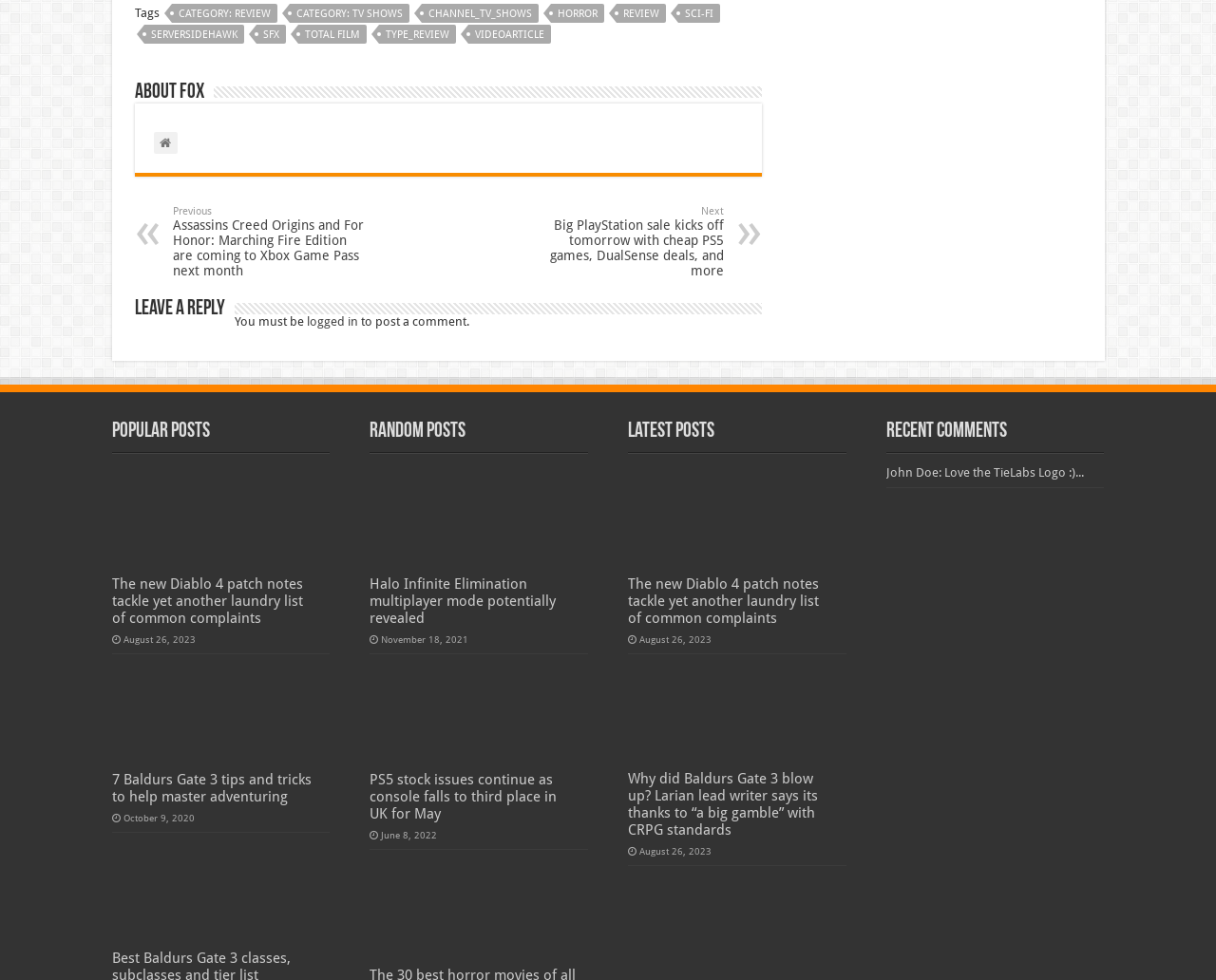How many types of posts are listed on the webpage
Please provide a detailed answer to the question.

I found four types of posts listed on the webpage: 'Popular Posts', 'Random Posts', 'Latest Posts', and 'Recent Comments'.